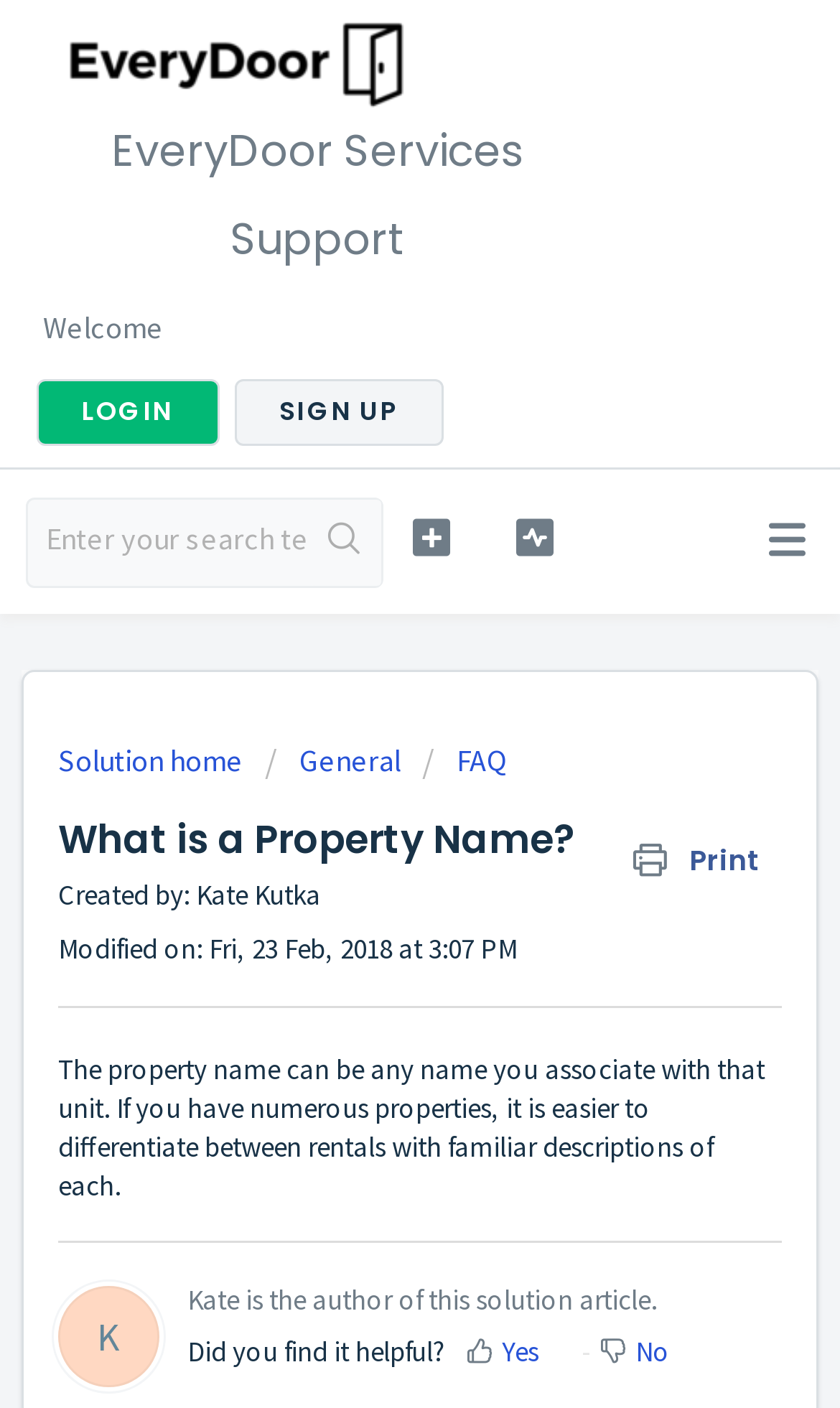Please determine the bounding box coordinates of the clickable area required to carry out the following instruction: "Download a file". The coordinates must be four float numbers between 0 and 1, represented as [left, top, right, bottom].

[0.364, 0.45, 0.446, 0.499]